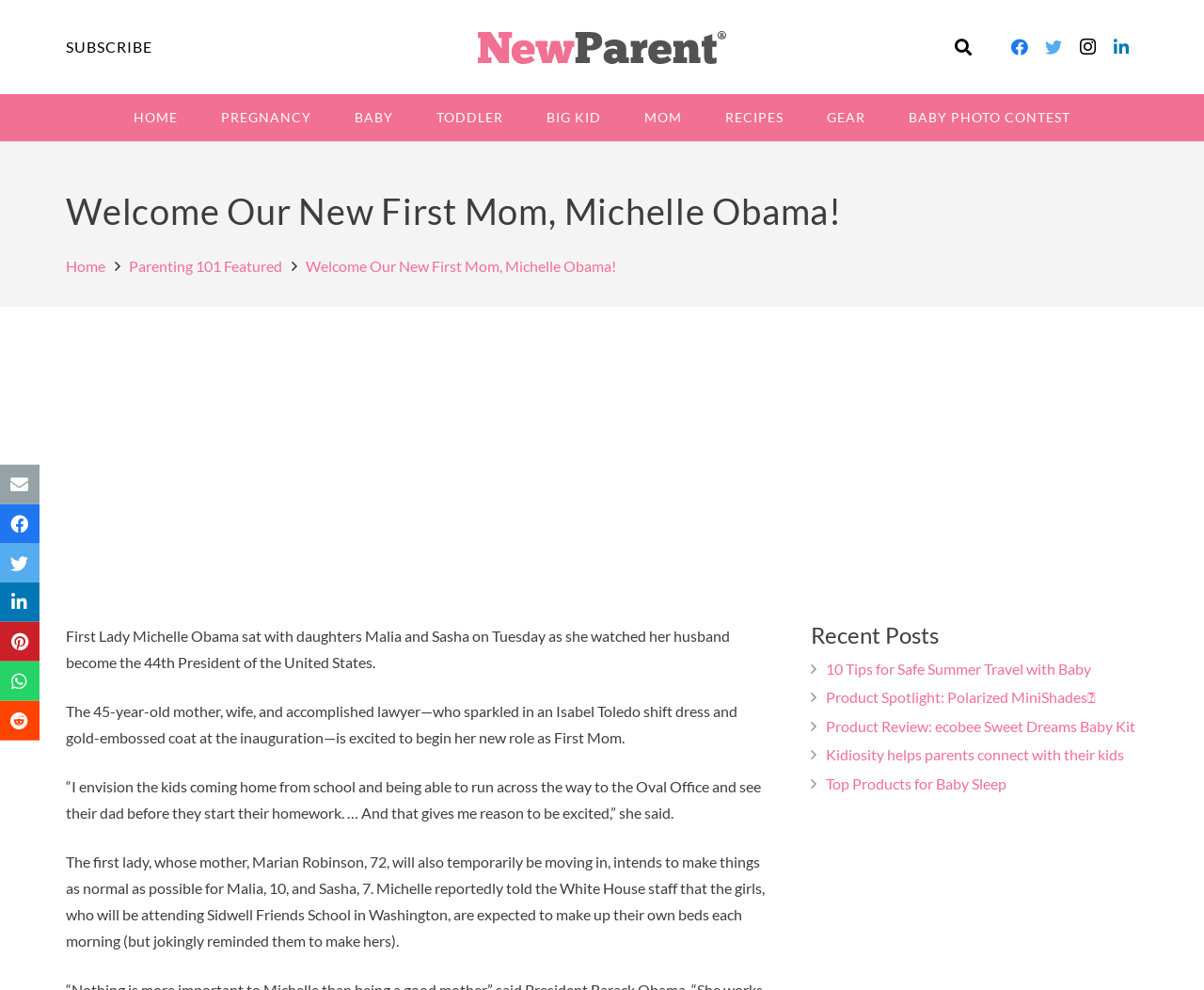Please identify the coordinates of the bounding box for the clickable region that will accomplish this instruction: "Visit the home page".

[0.093, 0.095, 0.166, 0.143]